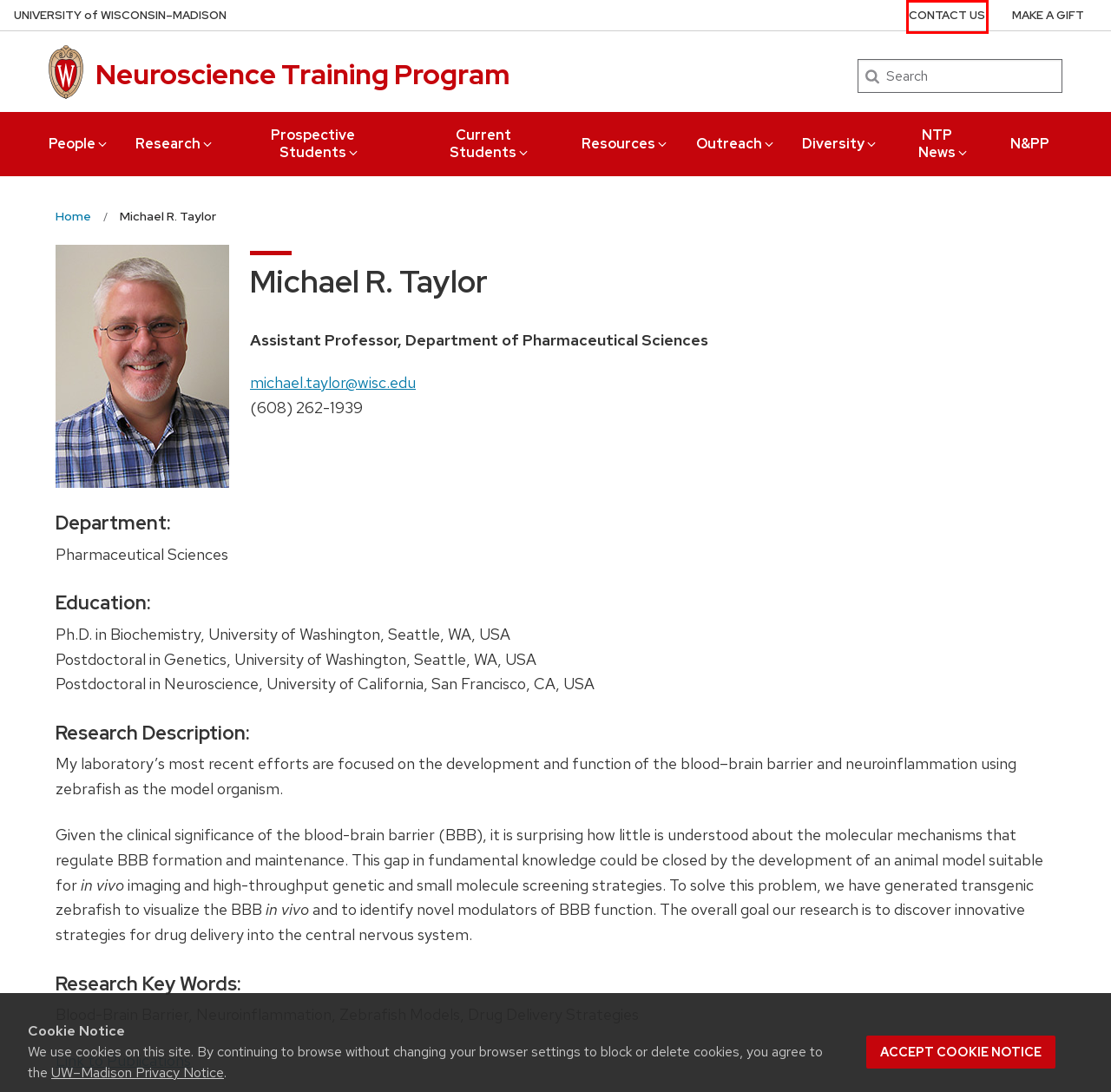You have a screenshot of a webpage with a red bounding box highlighting a UI element. Your task is to select the best webpage description that corresponds to the new webpage after clicking the element. Here are the descriptions:
A. Neuroscience and Public Policy Program – UW–Madison
B. Make a Gift – Neuroscience Training Program – UW–Madison
C. Diversity, Equity, and Inclusion – Neuroscience Training Program – UW–Madison
D. Neuroscience Training Program – UW–Madison
E. Privacy Notice - University of Wisconsin–Madison
F. Taylor-MR zebrafish - Search Results - PubMed
G. Contact Us – Neuroscience Training Program – UW–Madison
H. University of Wisconsin–Madison

G